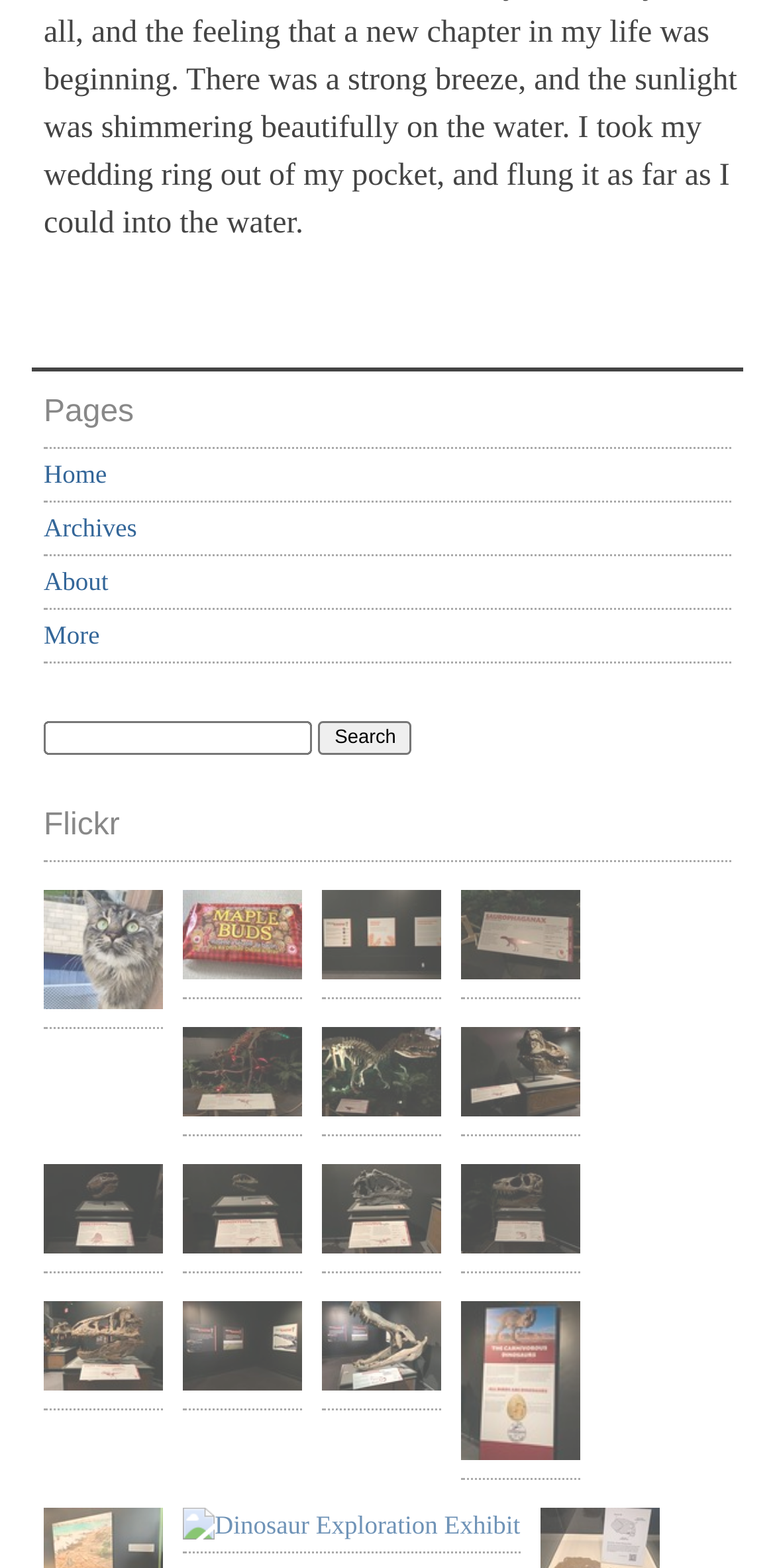Find the bounding box coordinates of the clickable area that will achieve the following instruction: "View the 'Smoky #cat' image".

[0.056, 0.567, 0.21, 0.643]